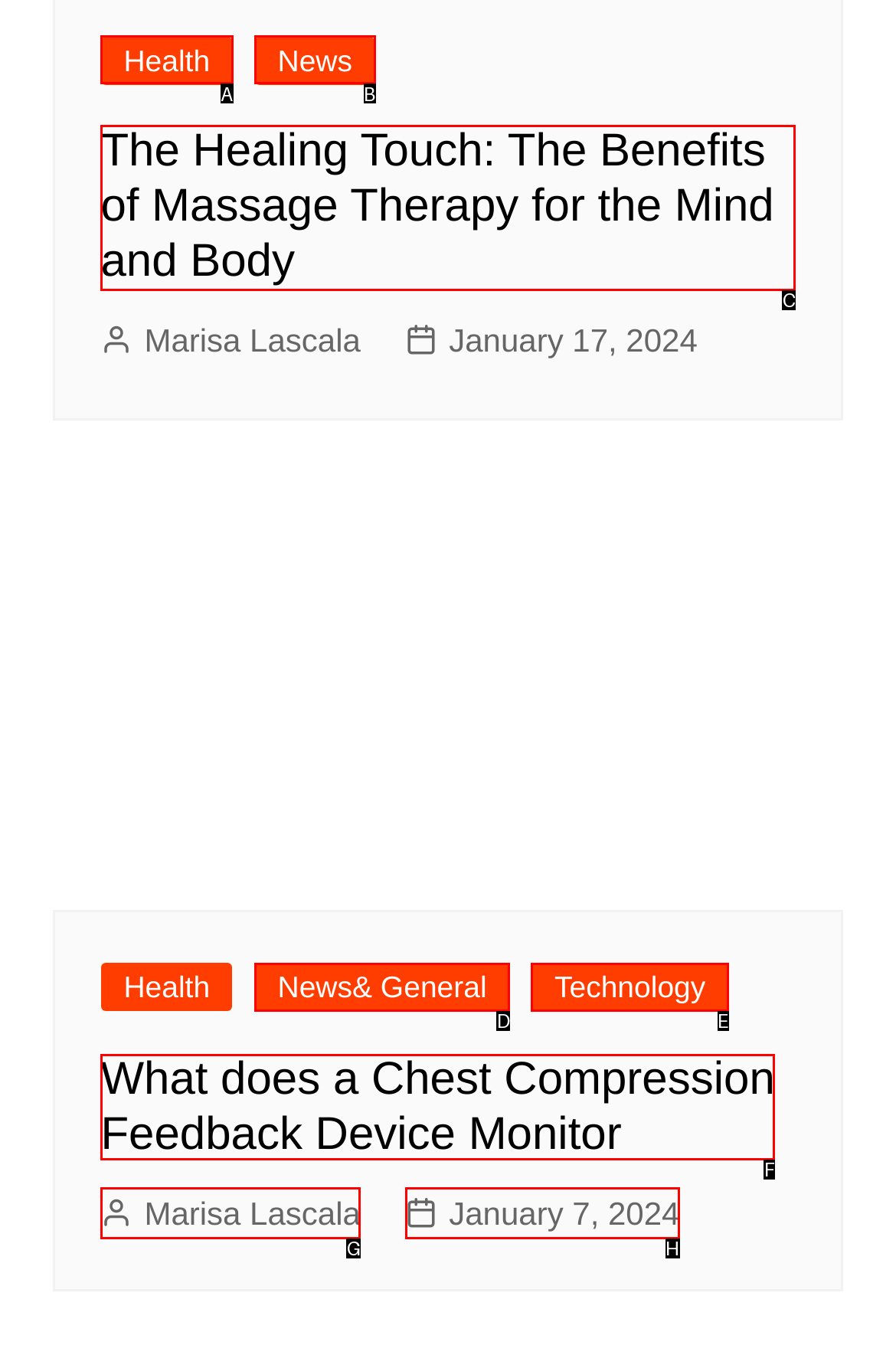Choose the HTML element you need to click to achieve the following task: Click on Citation
Respond with the letter of the selected option from the given choices directly.

None